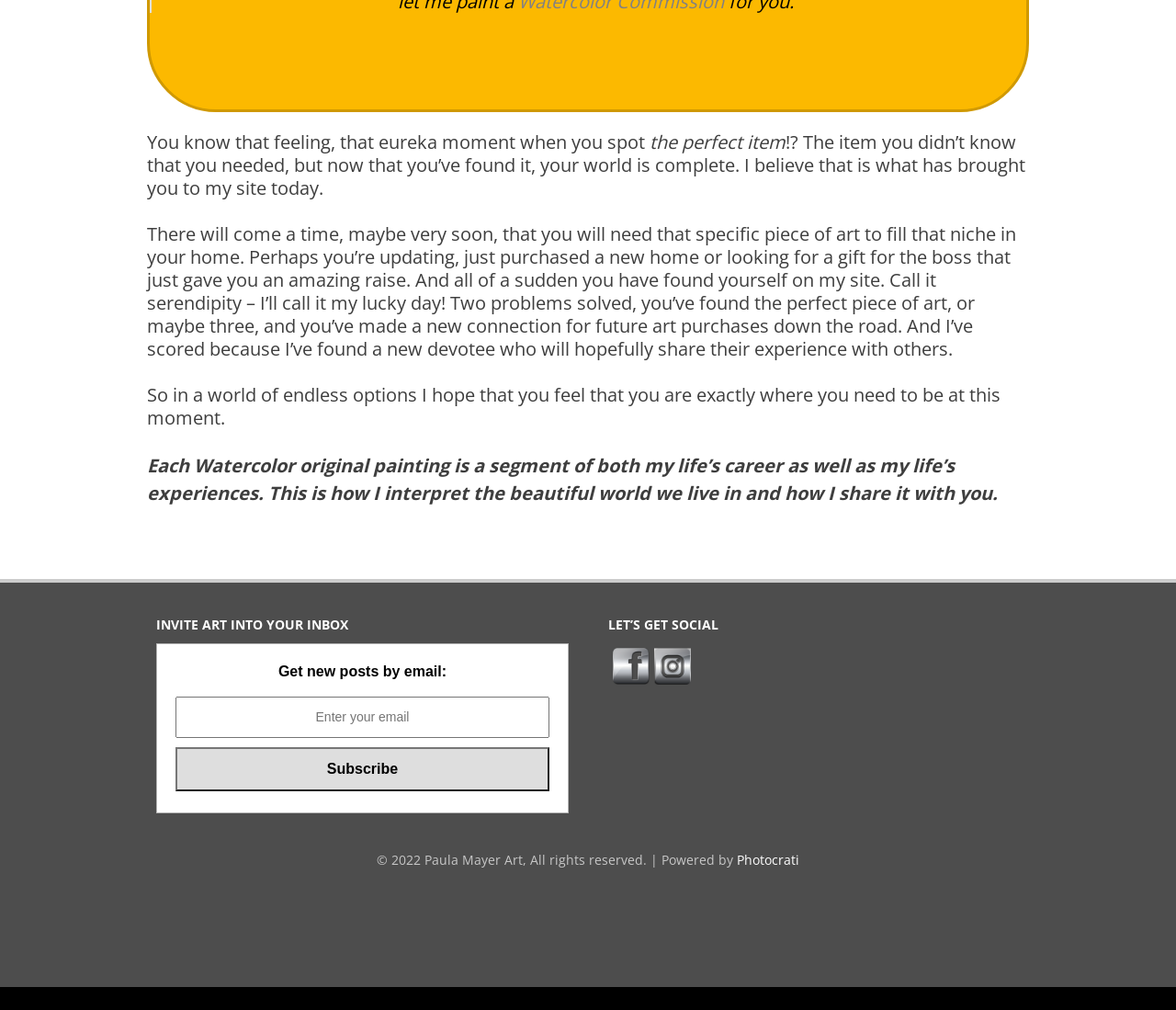What social media platforms are mentioned?
Using the image as a reference, answer the question in detail.

The webpage has links to FACEBOOK and Instagram, indicating that these are the social media platforms mentioned.